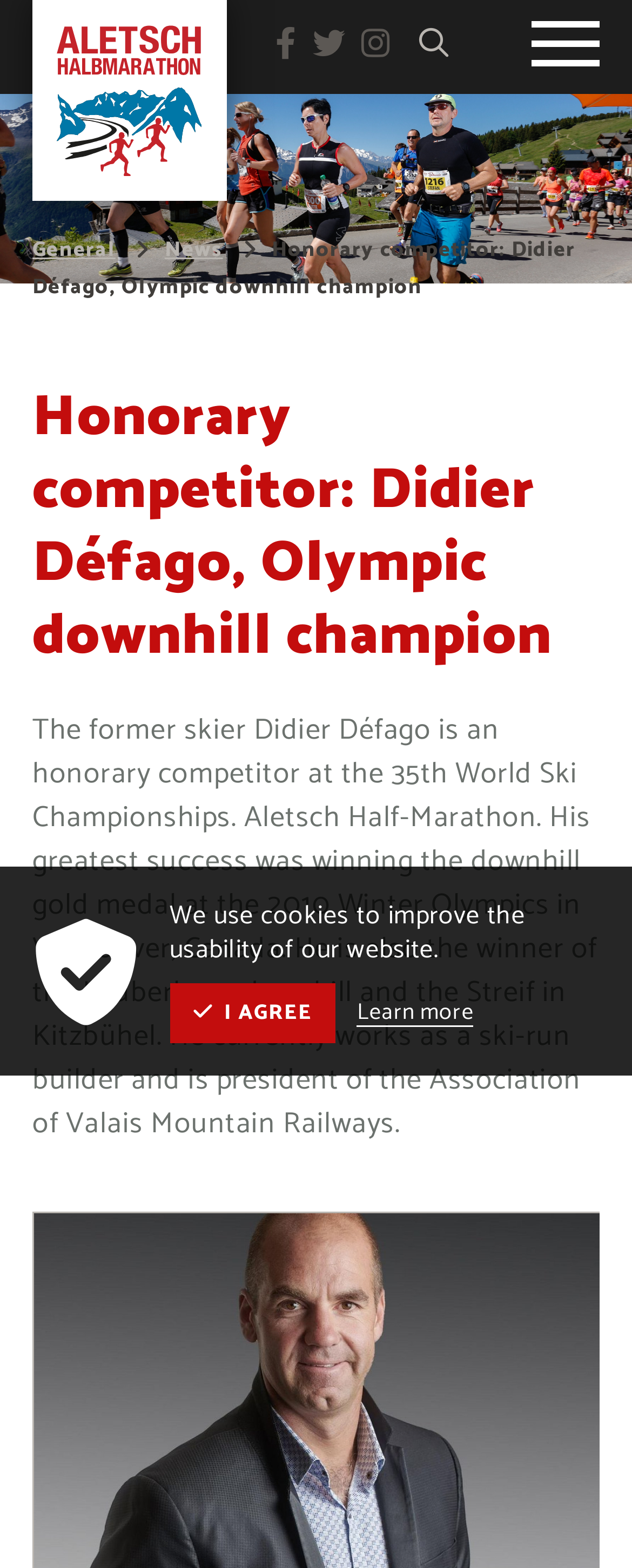Identify the bounding box coordinates necessary to click and complete the given instruction: "Go to general page".

[0.051, 0.149, 0.183, 0.17]